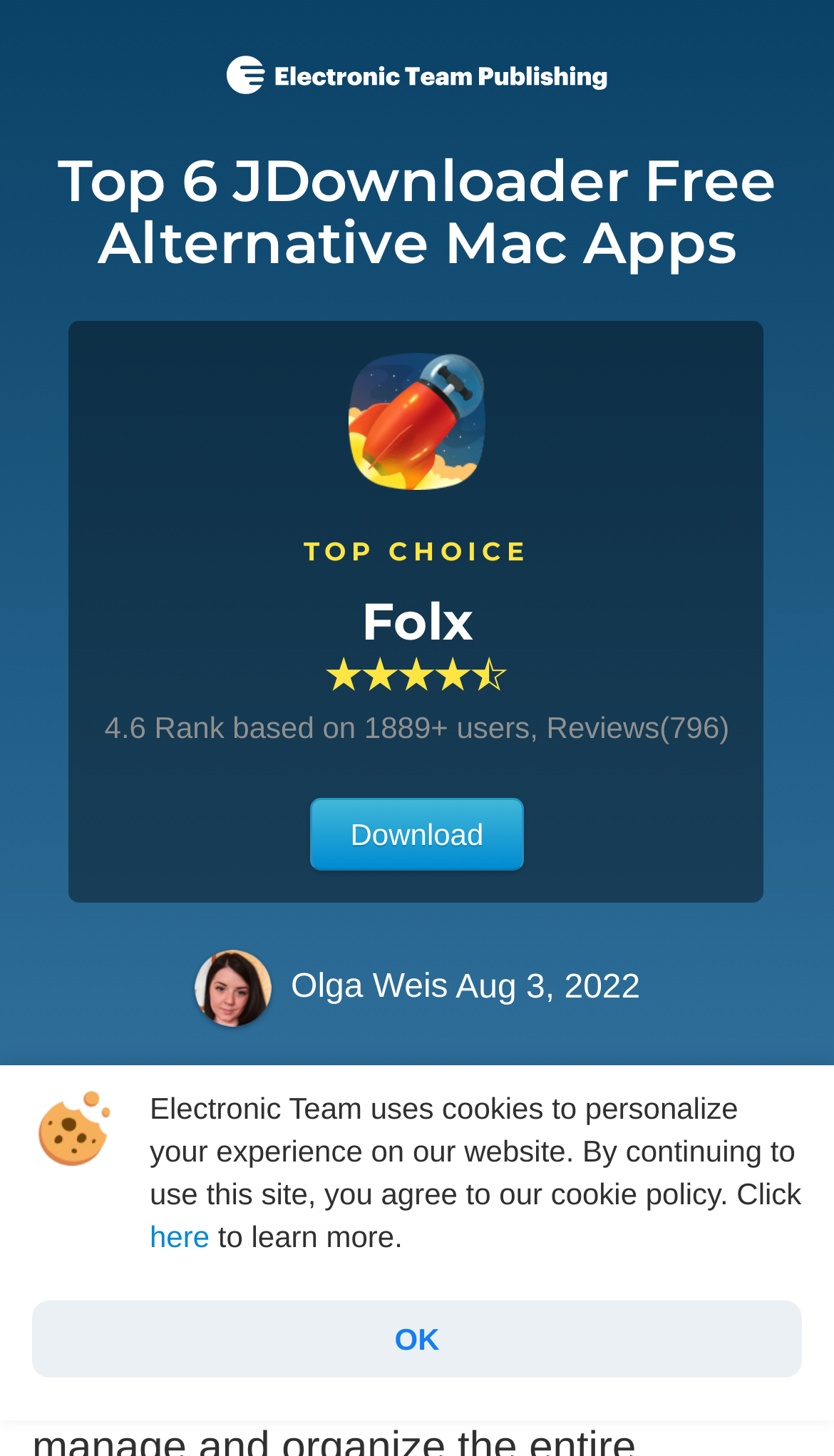What is the rank of Folx based on user reviews?
Using the image, provide a detailed and thorough answer to the question.

I found the answer by looking at the text 'Rank based on 1889+ users, Reviews(796)' which is located near the 'Folx logo' image and the 'Download' link. The rank is mentioned as 4.6.